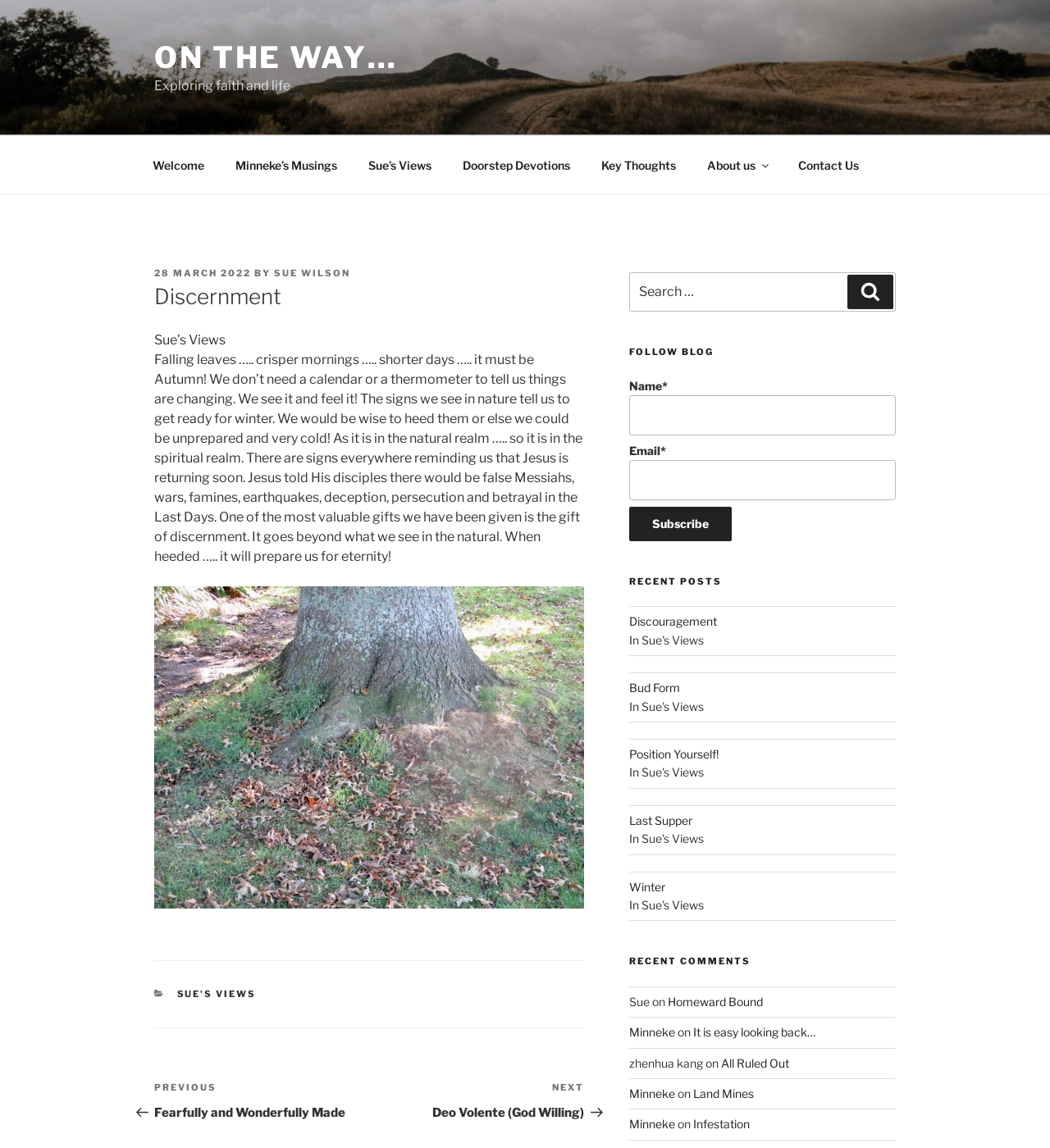What is the topic of the article?
Give a comprehensive and detailed explanation for the question.

The topic of the article can be inferred from the content of the article which discusses the changing of seasons and its relation to spiritual life, suggesting that the topic is faith and life.